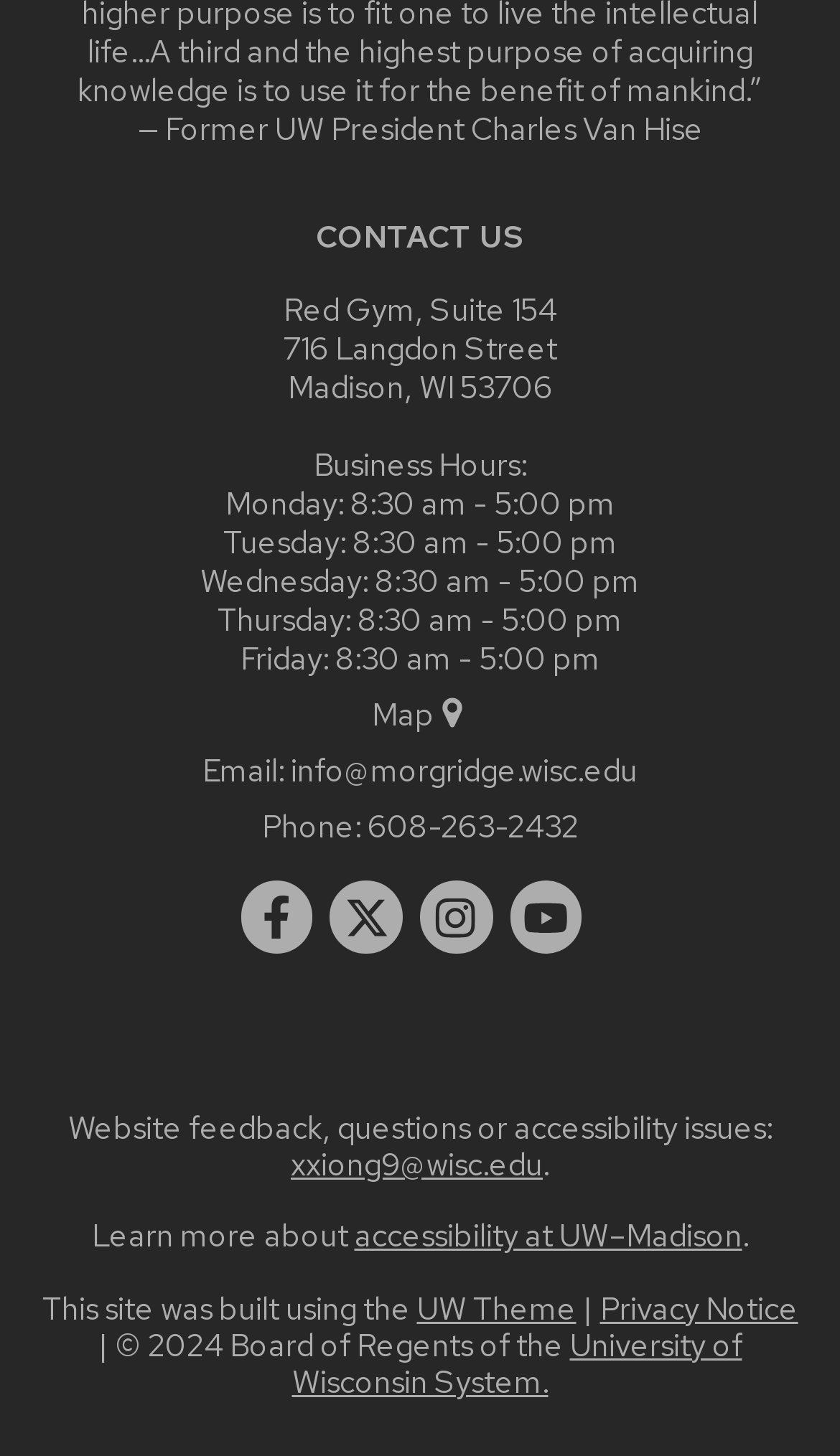Find the bounding box coordinates of the element I should click to carry out the following instruction: "View map location".

[0.442, 0.476, 0.558, 0.504]